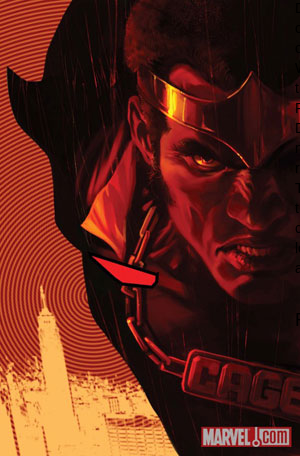What is the iconic element around Luke Cage's neck?
Using the image as a reference, answer with just one word or a short phrase.

chain